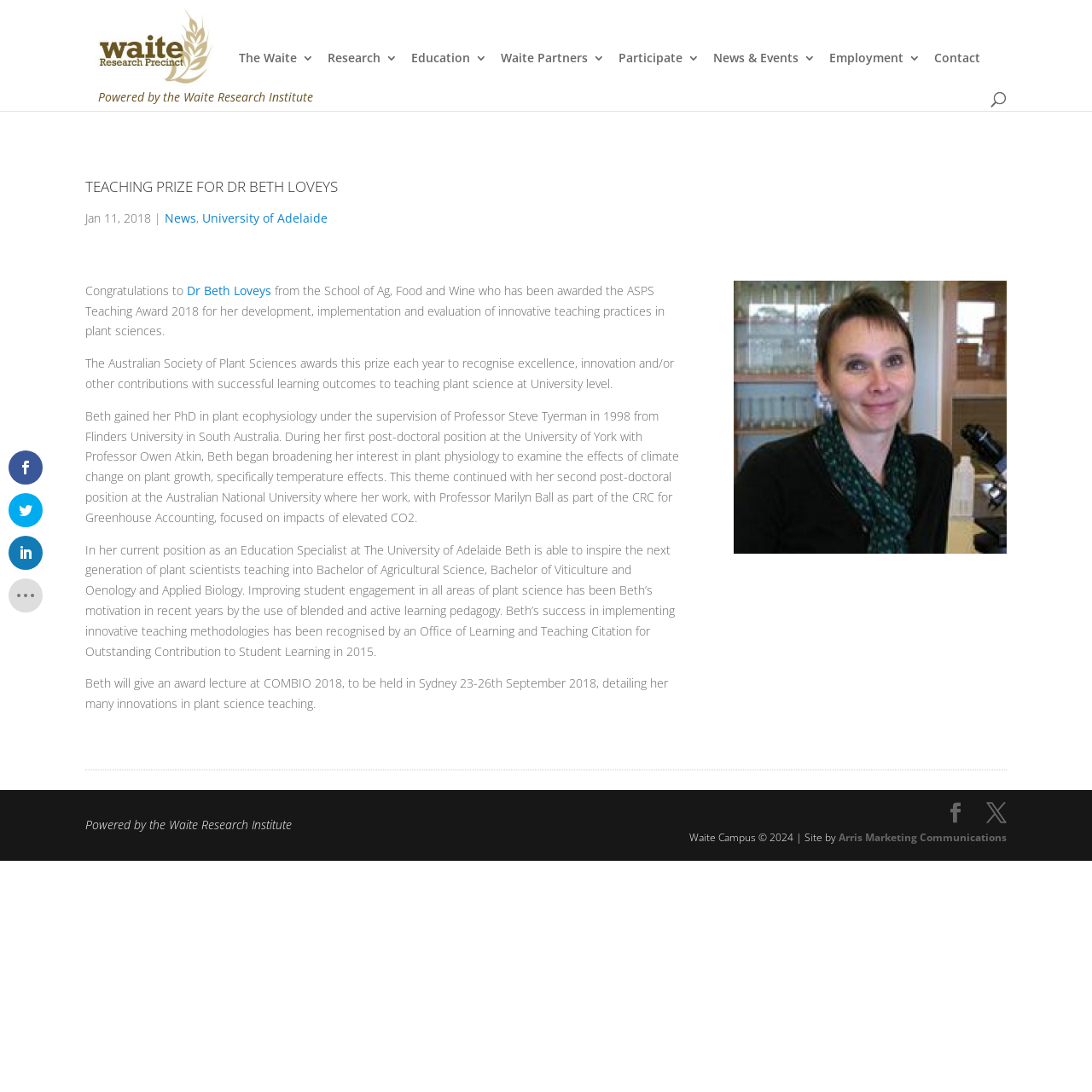Provide the bounding box coordinates of the section that needs to be clicked to accomplish the following instruction: "Visit University of Adelaide."

[0.185, 0.192, 0.3, 0.207]